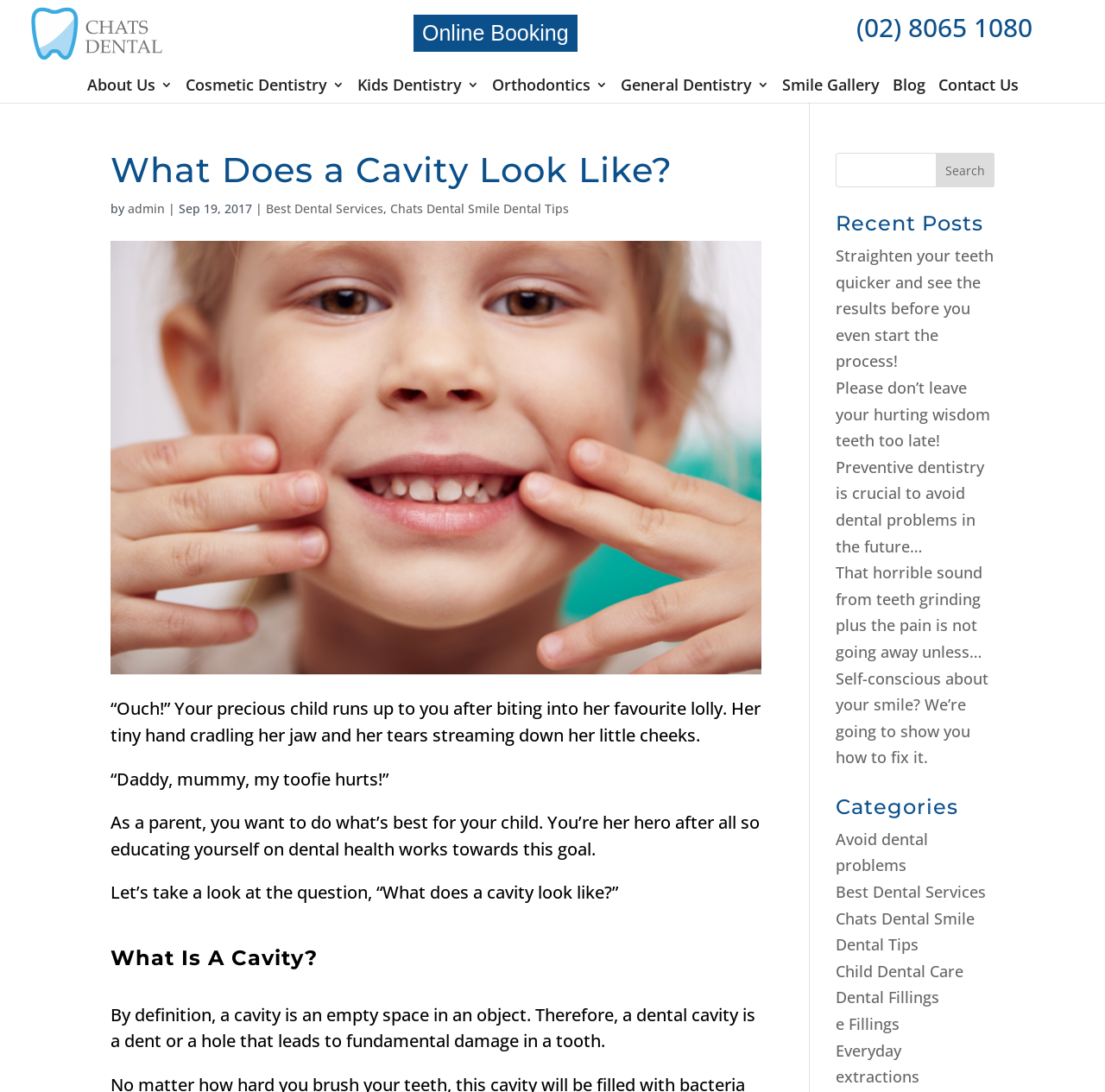Show the bounding box coordinates of the element that should be clicked to complete the task: "Search for dental services".

[0.756, 0.14, 0.9, 0.172]